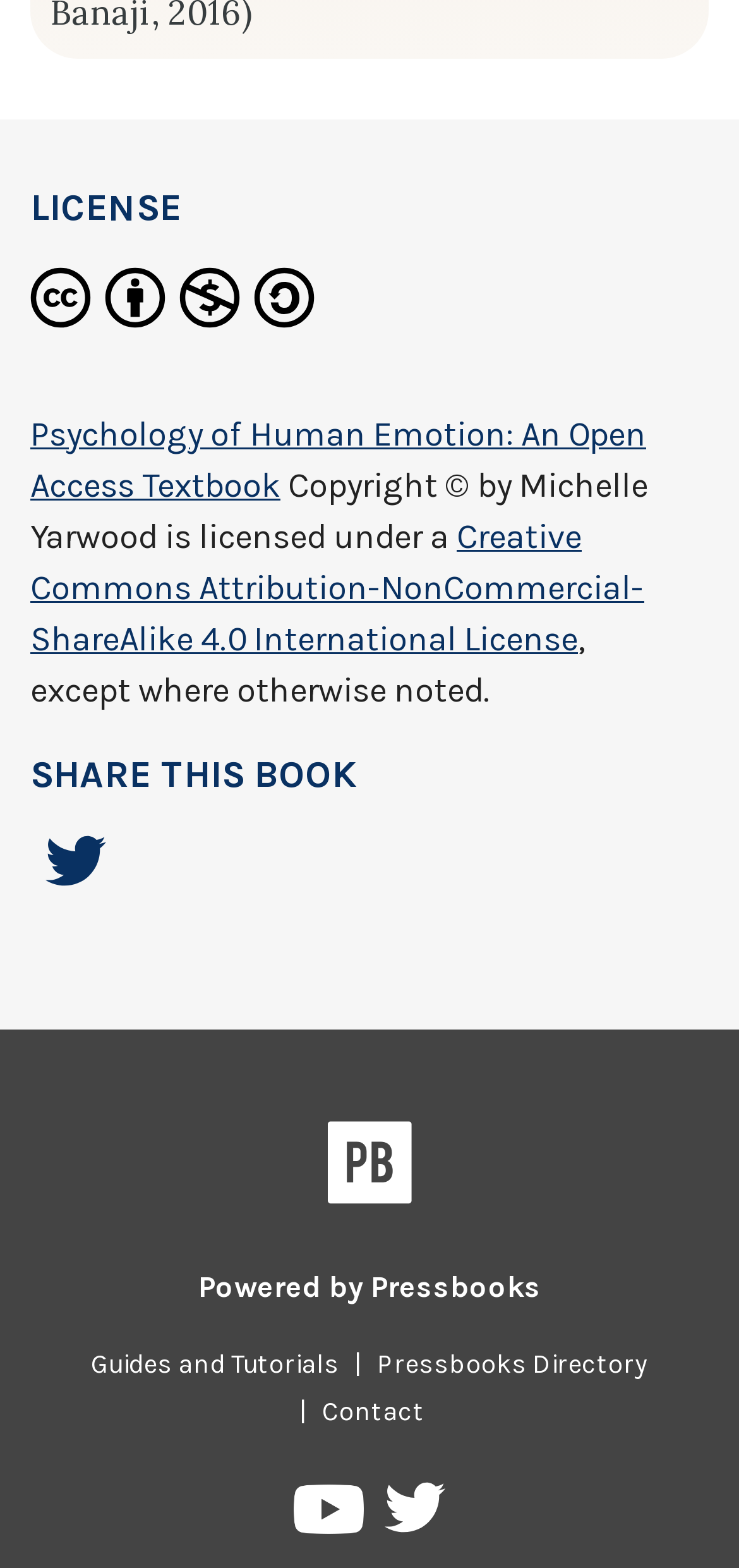Use a single word or phrase to respond to the question:
What is the platform that powered this book?

Pressbooks